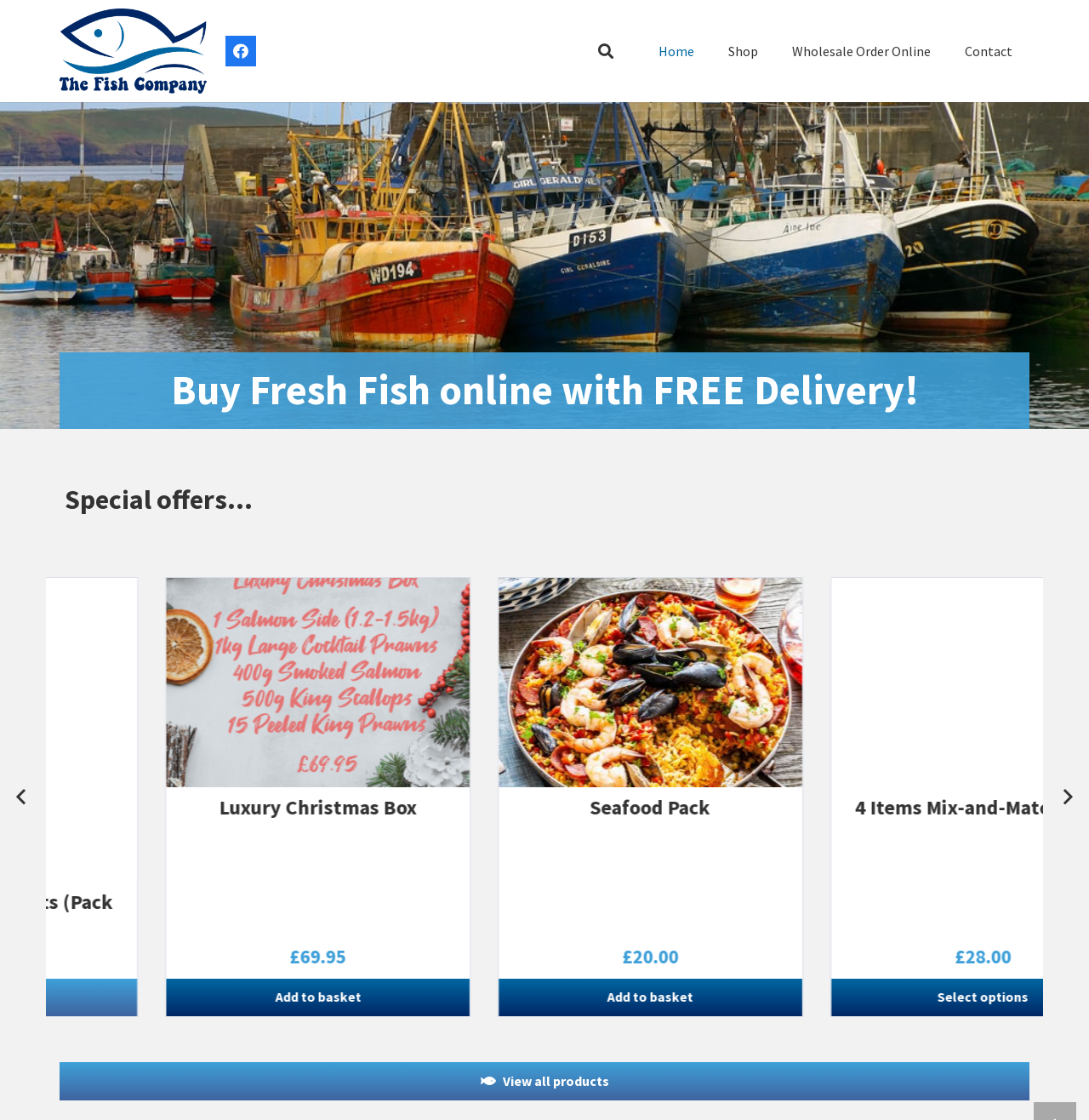From the element description: "Share Share on Facebook", extract the bounding box coordinates of the UI element. The coordinates should be expressed as four float numbers between 0 and 1, in the order [left, top, right, bottom].

None